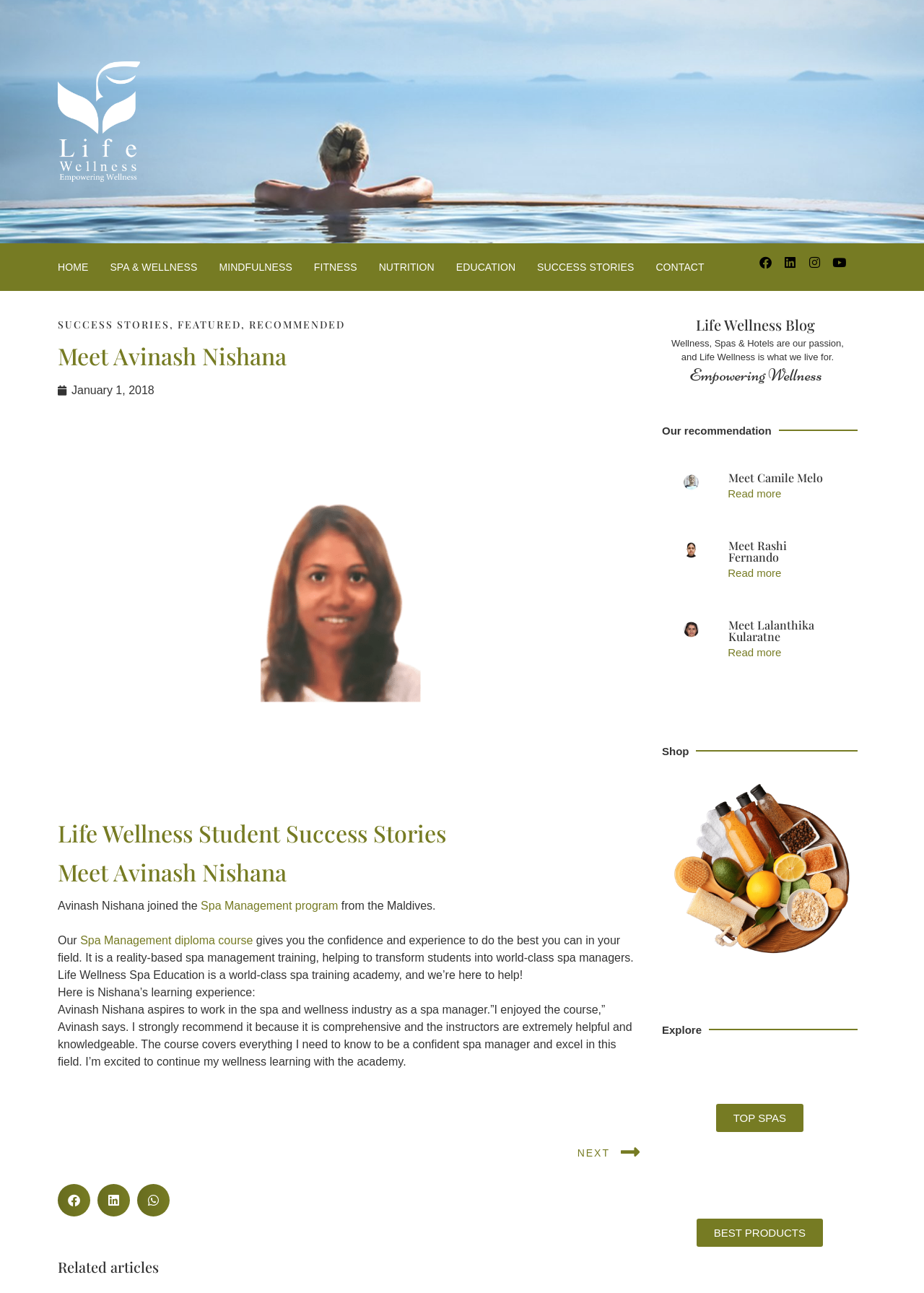Please study the image and answer the question comprehensively:
What is Avinash Nishana's aspiration?

According to the text, Avinash Nishana aspires to work in the spa and wellness industry as a spa manager, which is mentioned in the section 'Meet Avinash Nishana'.